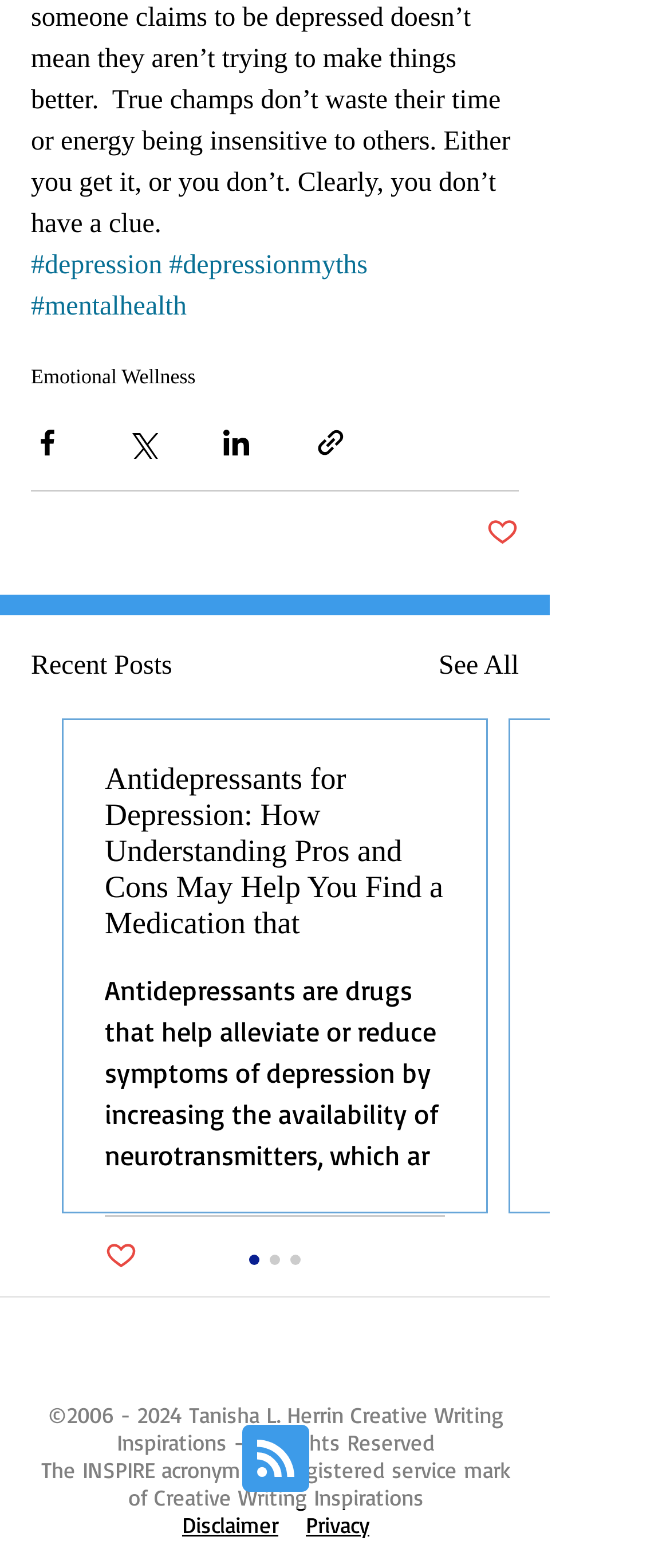Please identify the bounding box coordinates of where to click in order to follow the instruction: "View recent posts".

[0.046, 0.412, 0.257, 0.438]